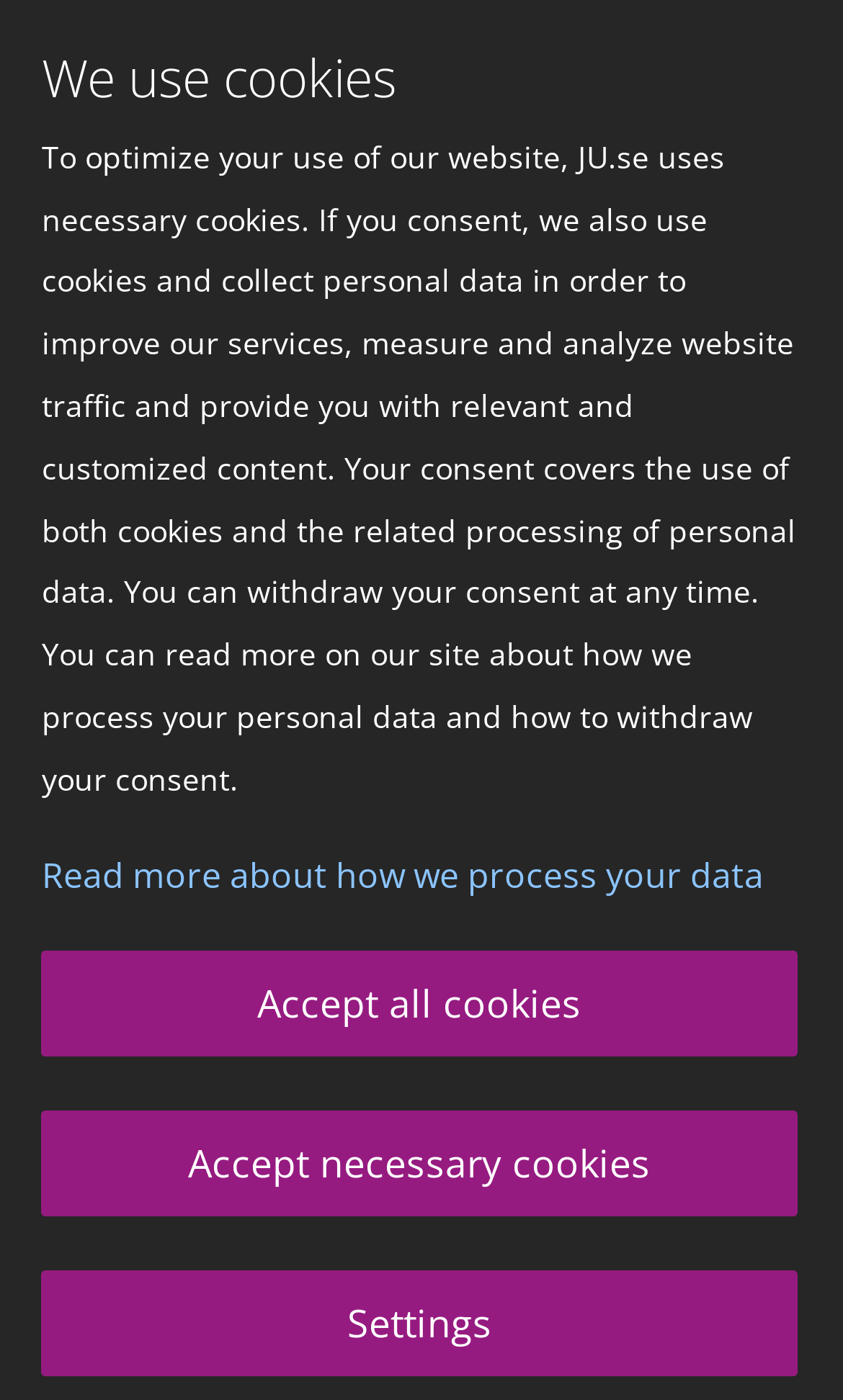What is the purpose of the cookies used by JU.se?
Using the visual information, respond with a single word or phrase.

Improve services